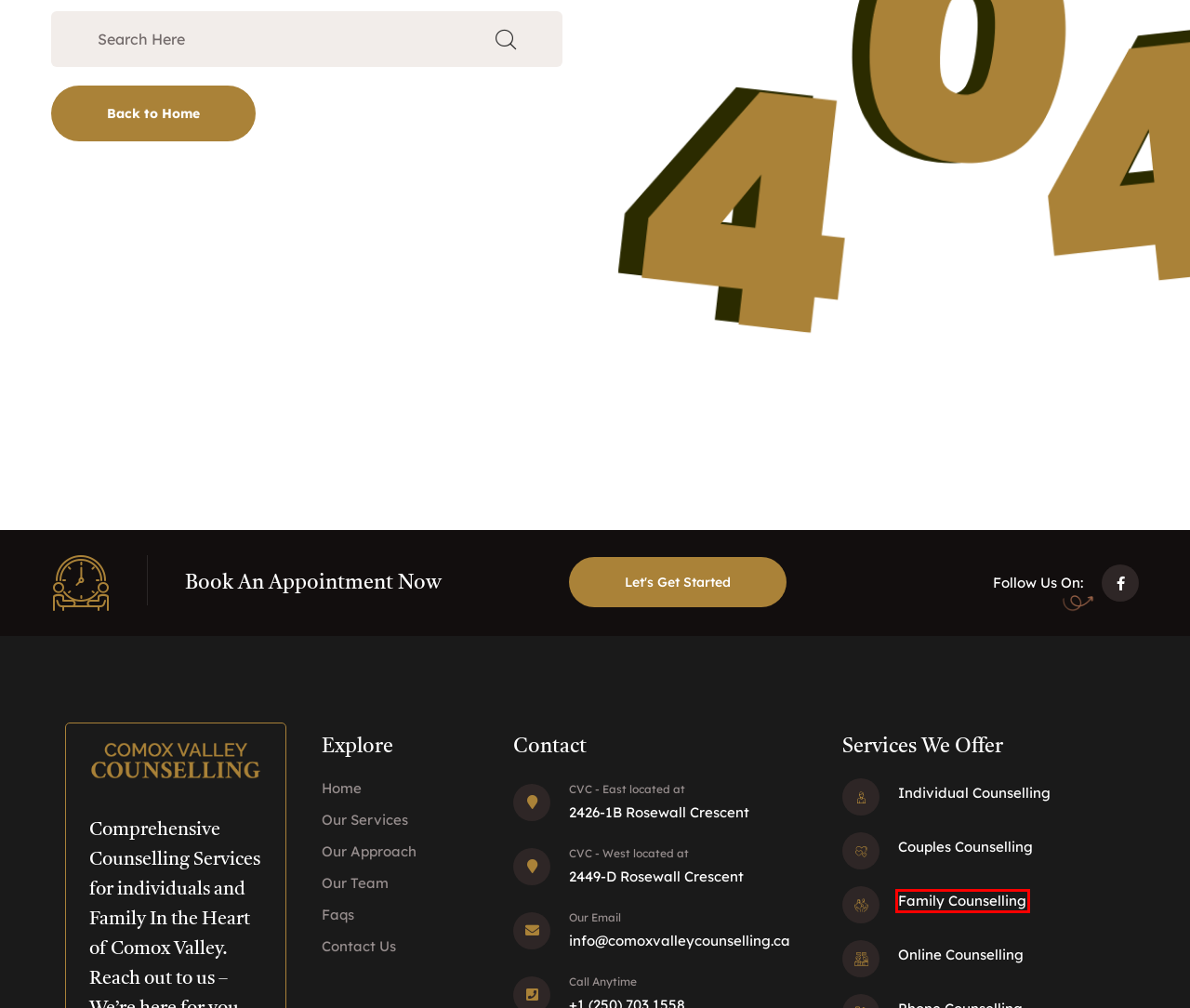You have a screenshot of a webpage where a red bounding box highlights a specific UI element. Identify the description that best matches the resulting webpage after the highlighted element is clicked. The choices are:
A. Comox Valley Counselling
B. Family Counselling - Comox Valley Counselling
C. Individual Counselling - Comox Valley Counselling
D. Online Counselling - Comox Valley Counselling
E. Couples Counselling - Comox Valley Counselling
F. Phone Counselling - Comox Valley Counselling
G. Our Faqs - Comox Valley Counselling
H. Our Team - Comox Valley Counselling

B